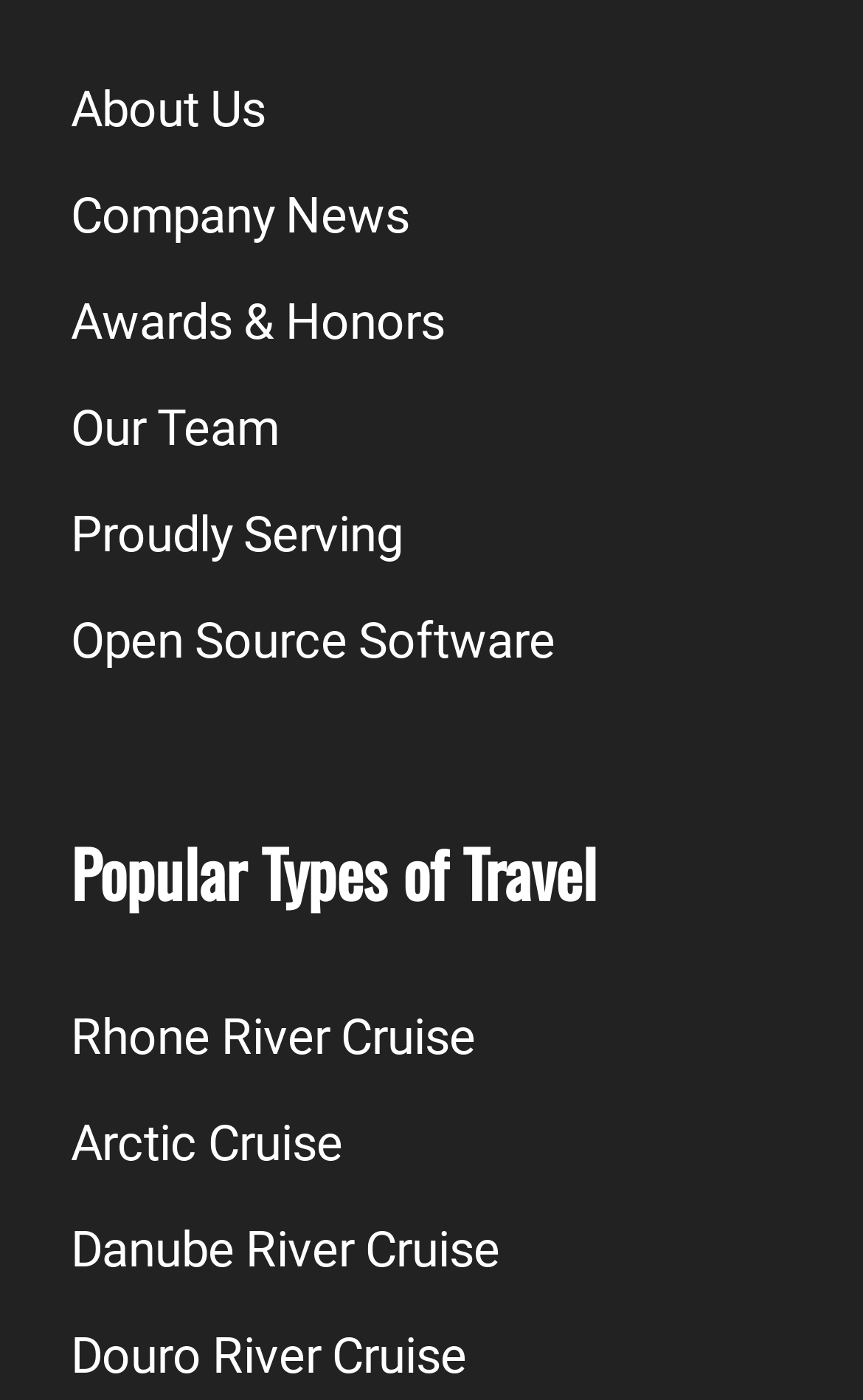Predict the bounding box of the UI element that fits this description: "Our Team".

[0.082, 0.267, 0.323, 0.343]